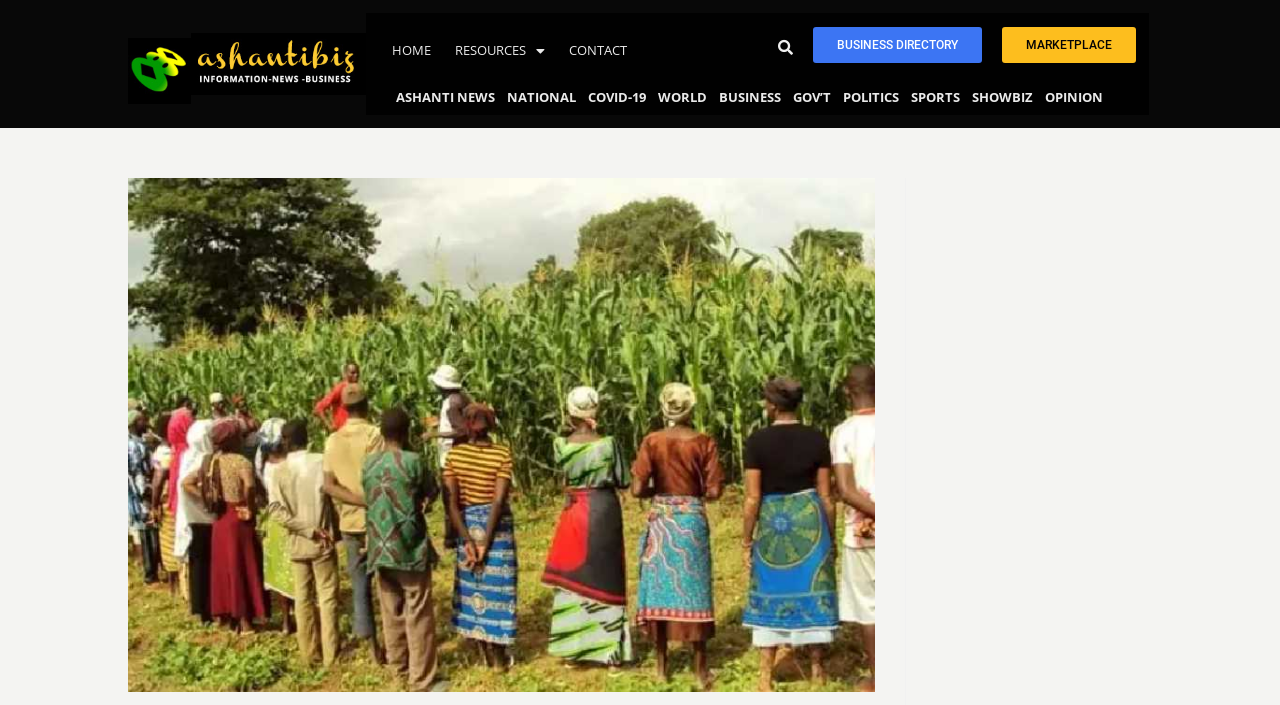What is the title of the featured image?
Please respond to the question thoroughly and include all relevant details.

I looked at the image at the center of the webpage and found that its title is 'IMF money: Peasant farmers say support must boost agriculture', which is also the title of the article.